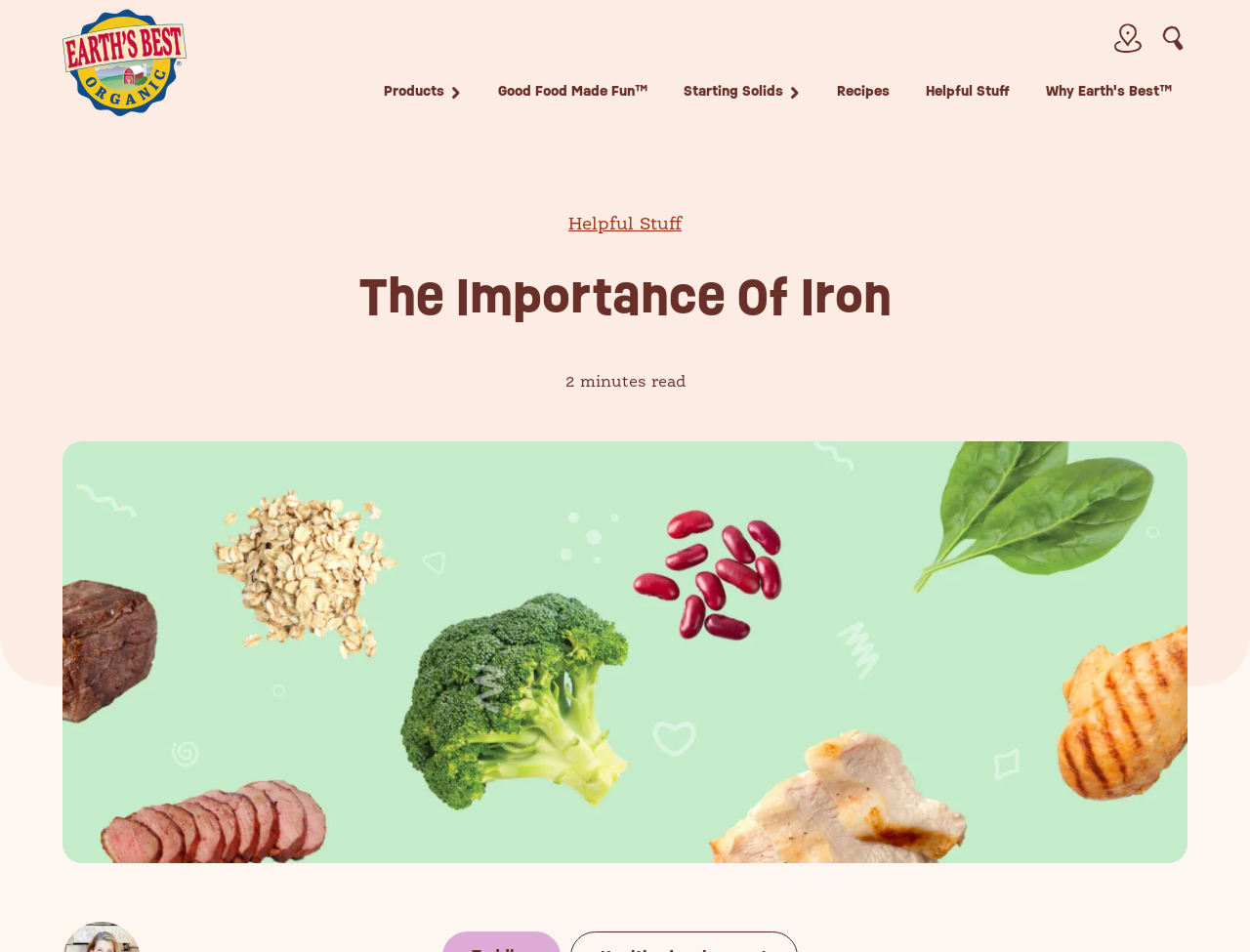Using the details in the image, give a detailed response to the question below:
What is the estimated reading time of the article?

The webpage contains a static text '2 minutes read' which indicates the estimated reading time of the article.